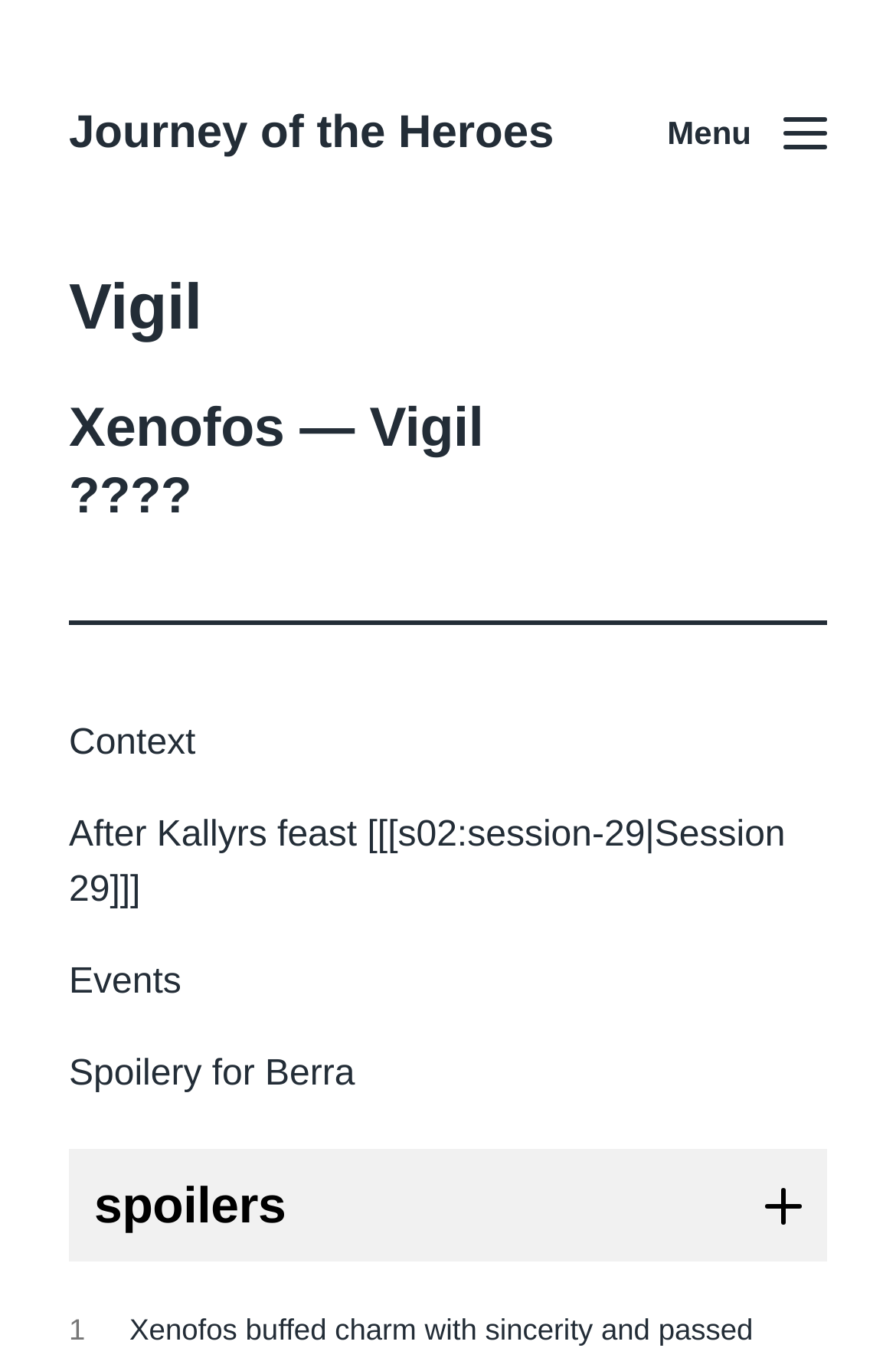Please respond to the question using a single word or phrase:
What is Xenofos doing in the last paragraph?

Buffing charm with sincerity